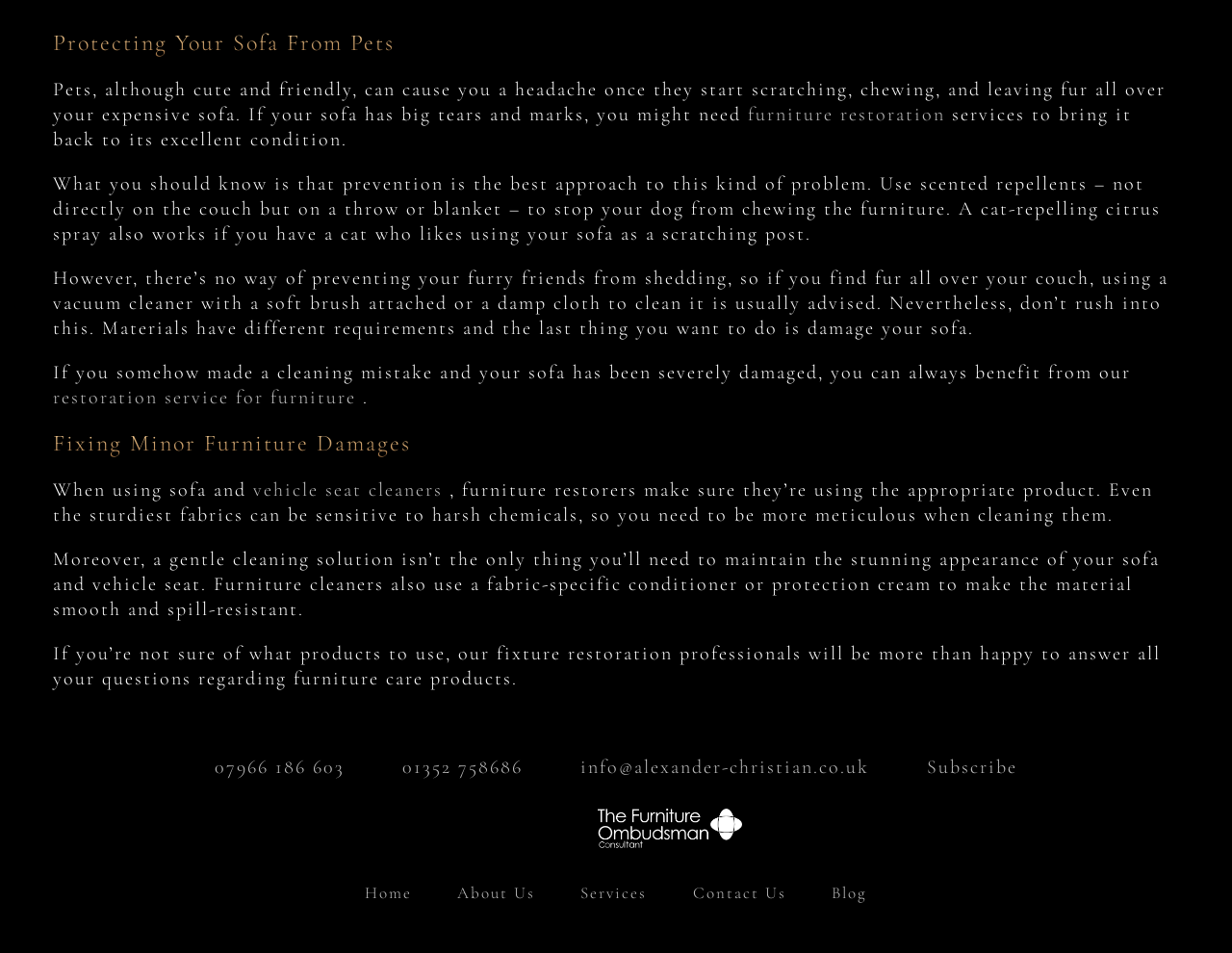What is recommended to stop dogs from chewing furniture?
Analyze the screenshot and provide a detailed answer to the question.

According to the text, 'Use scented repellents – not directly on the couch but on a throw or blanket – to stop your dog from chewing the furniture.' This suggests that scented repellents are recommended to stop dogs from chewing furniture.